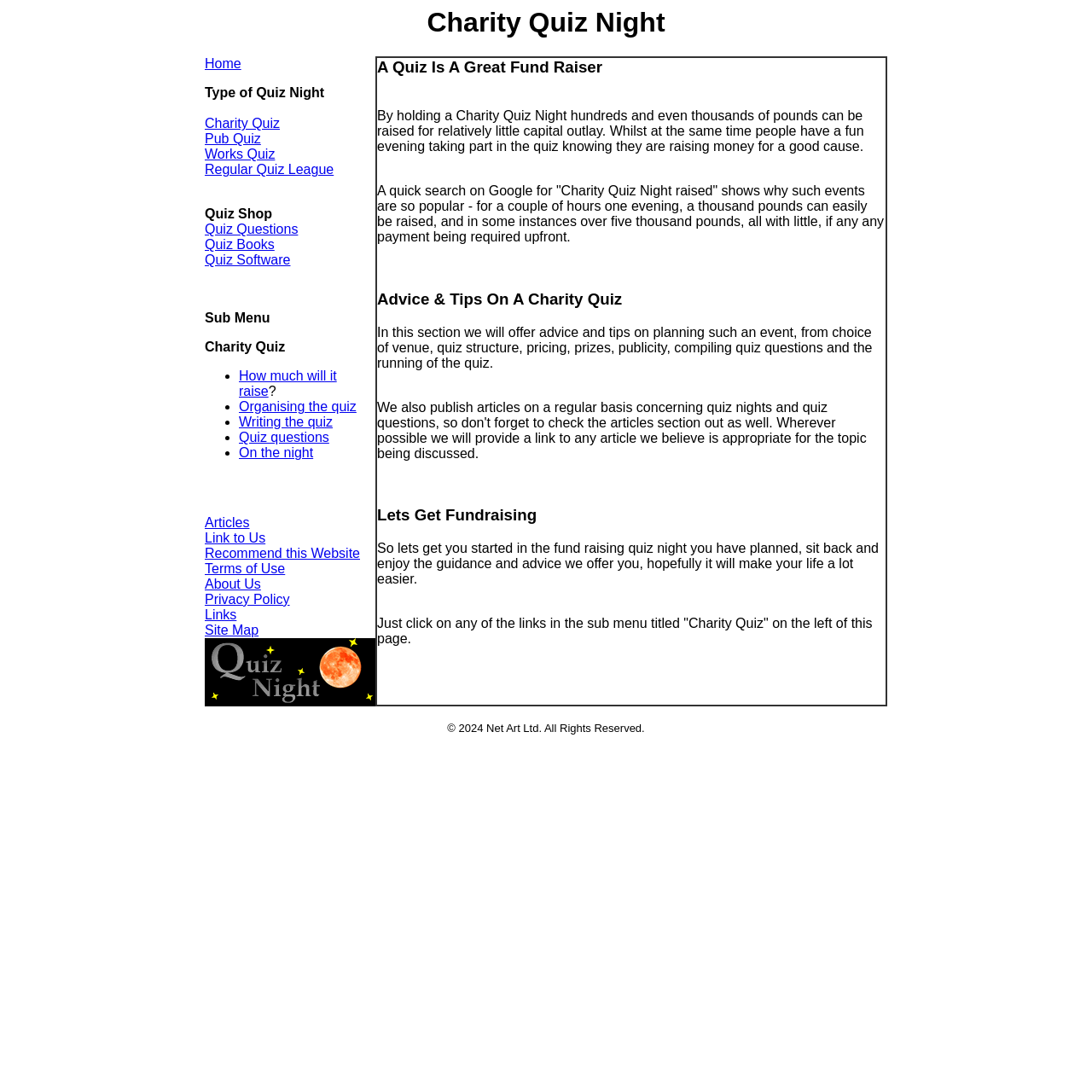Please mark the clickable region by giving the bounding box coordinates needed to complete this instruction: "Click on the 'Articles' link".

[0.188, 0.472, 0.228, 0.485]